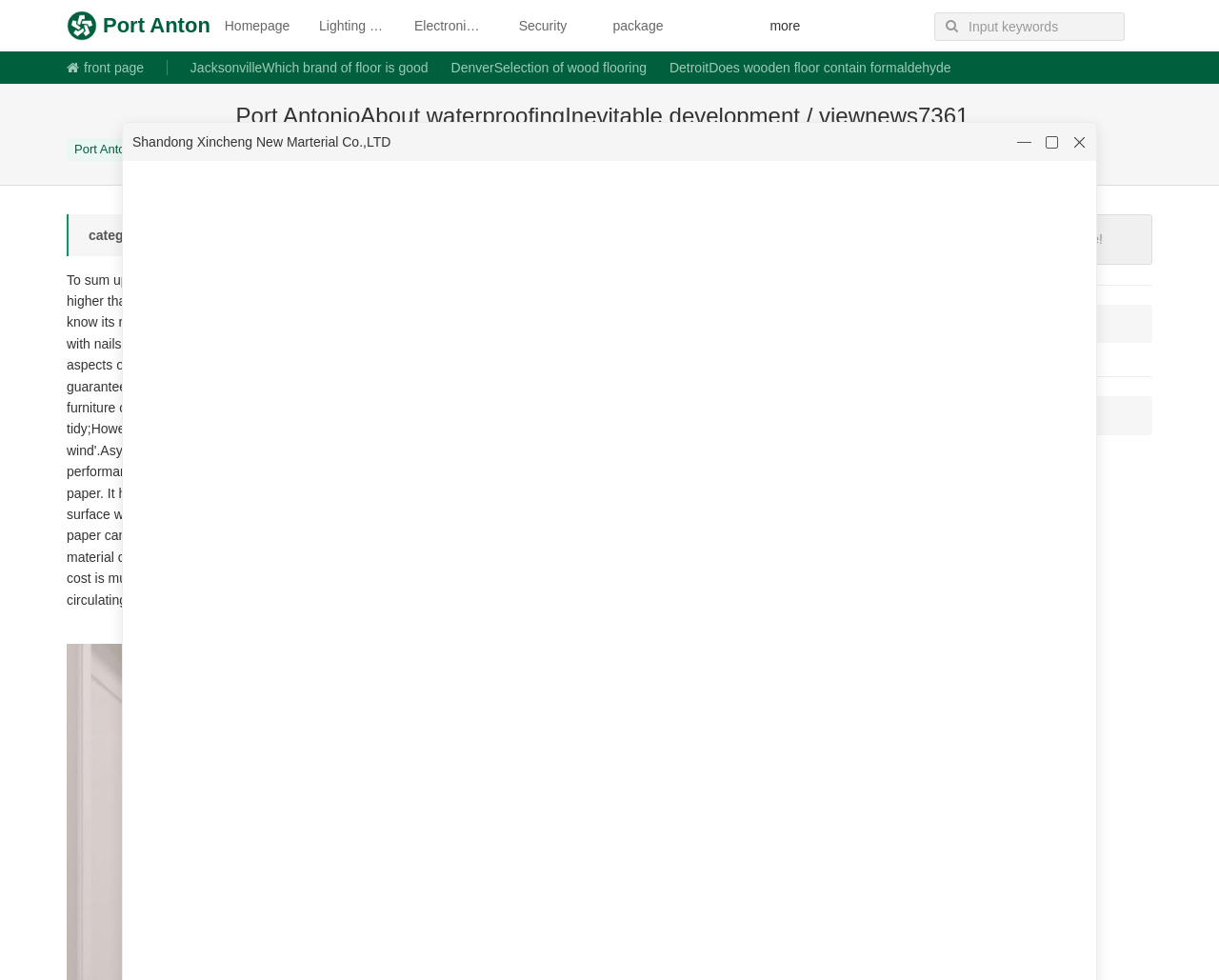Based on the element description, predict the bounding box coordinates (top-left x, top-left y, bottom-right x, bottom-right y) for the UI element in the screenshot: WoodstockFloor construction

[0.055, 0.218, 0.211, 0.251]